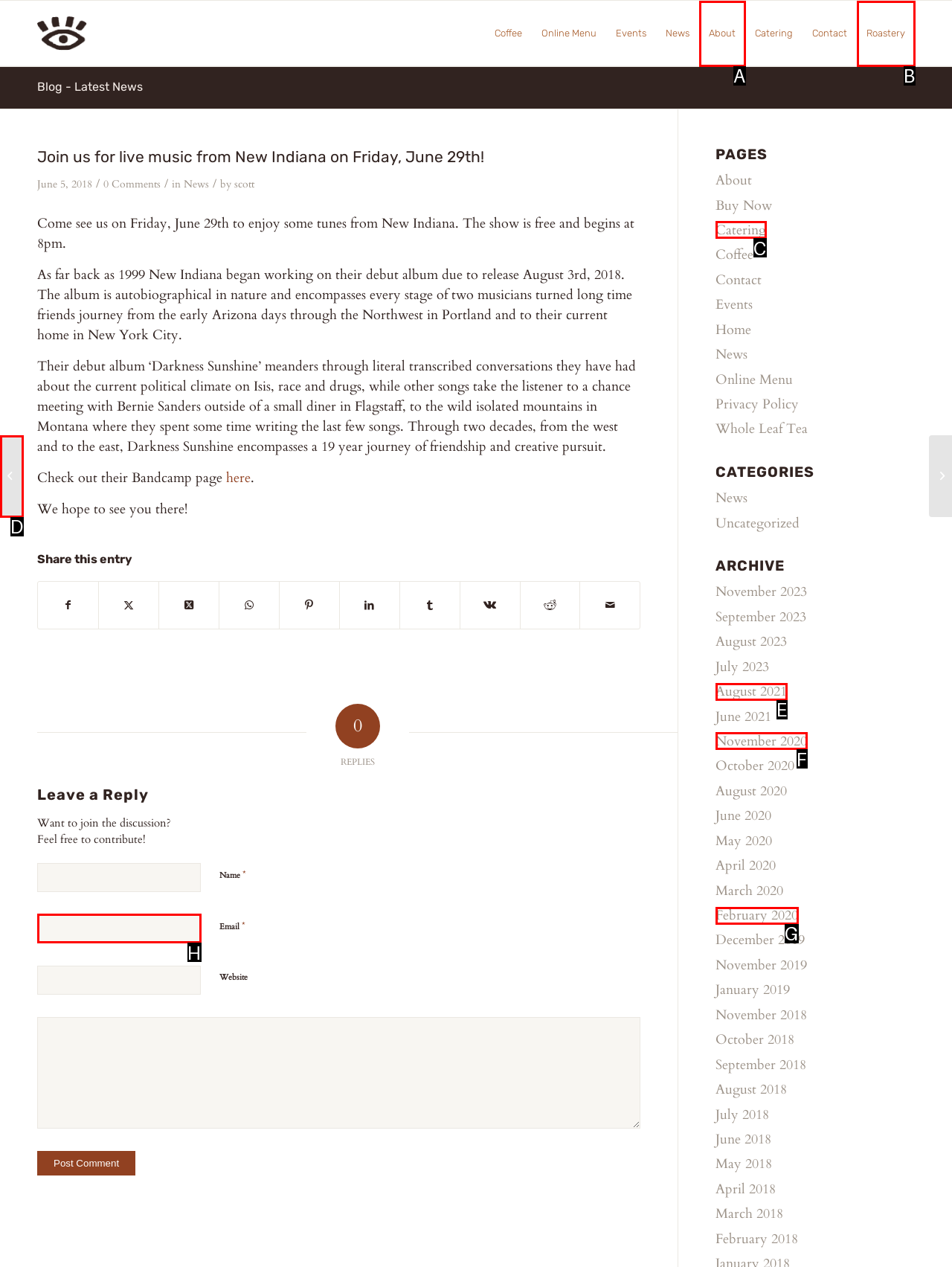Choose the option that aligns with the description: parent_node: Email * aria-describedby="email-notes" name="email"
Respond with the letter of the chosen option directly.

H